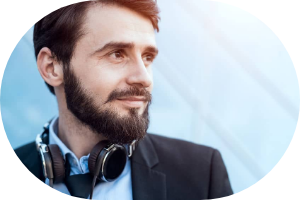Respond to the following question using a concise word or phrase: 
What is the theme of the article?

personal grooming and style